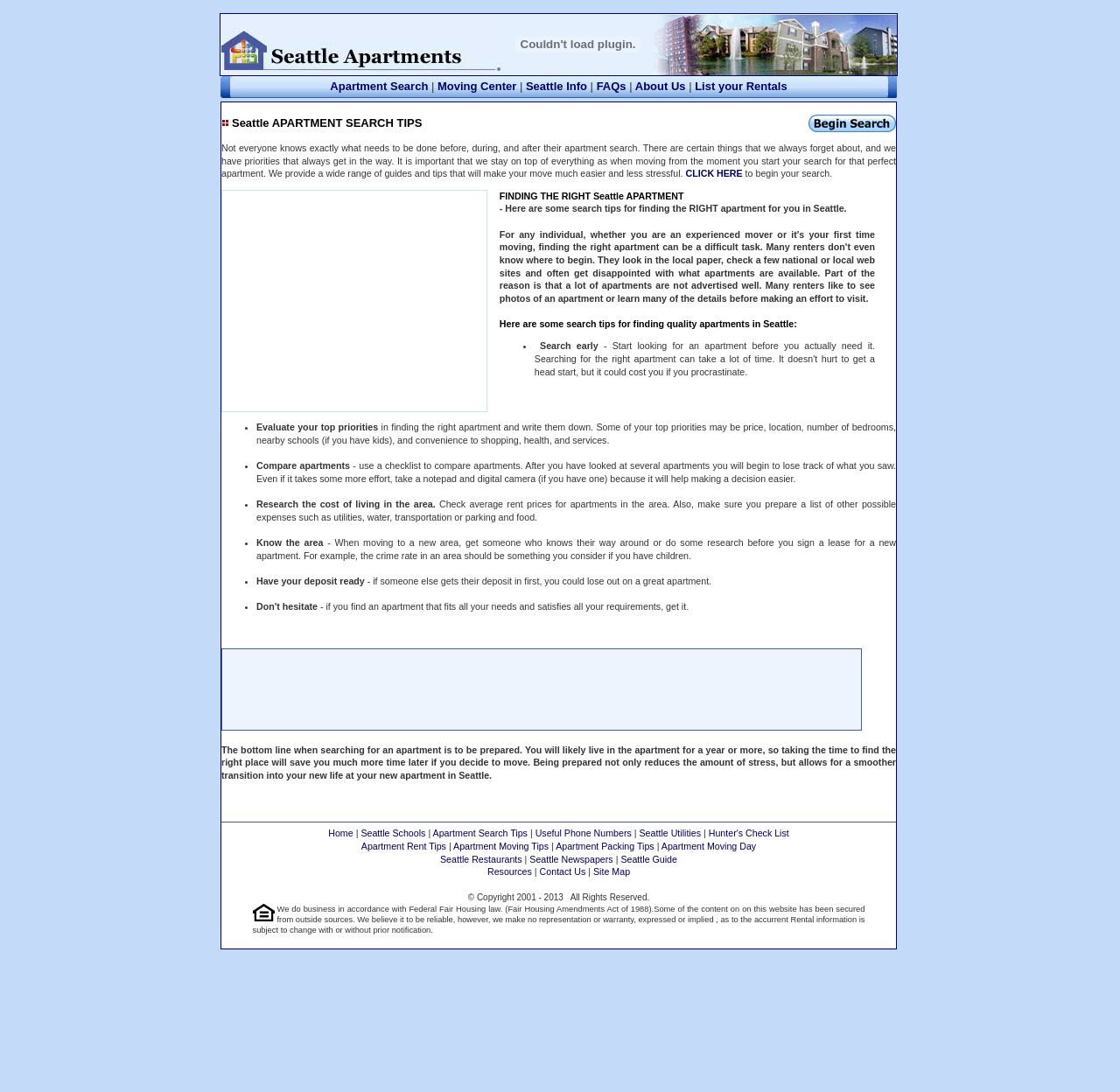Calculate the bounding box coordinates of the UI element given the description: "Chi siamo".

None